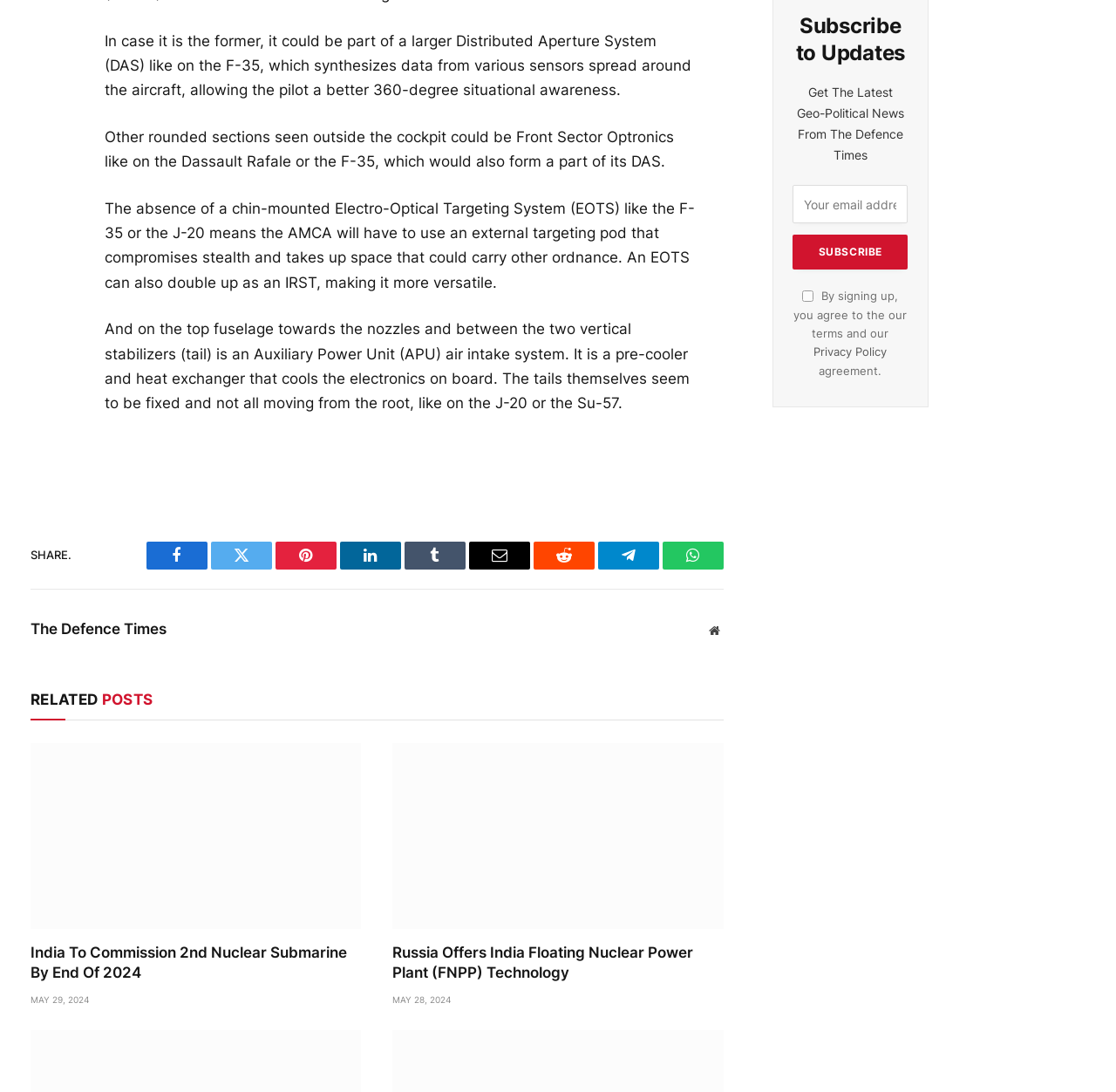Please respond to the question with a concise word or phrase:
What is the function of the EOTS?

targeting and IRST